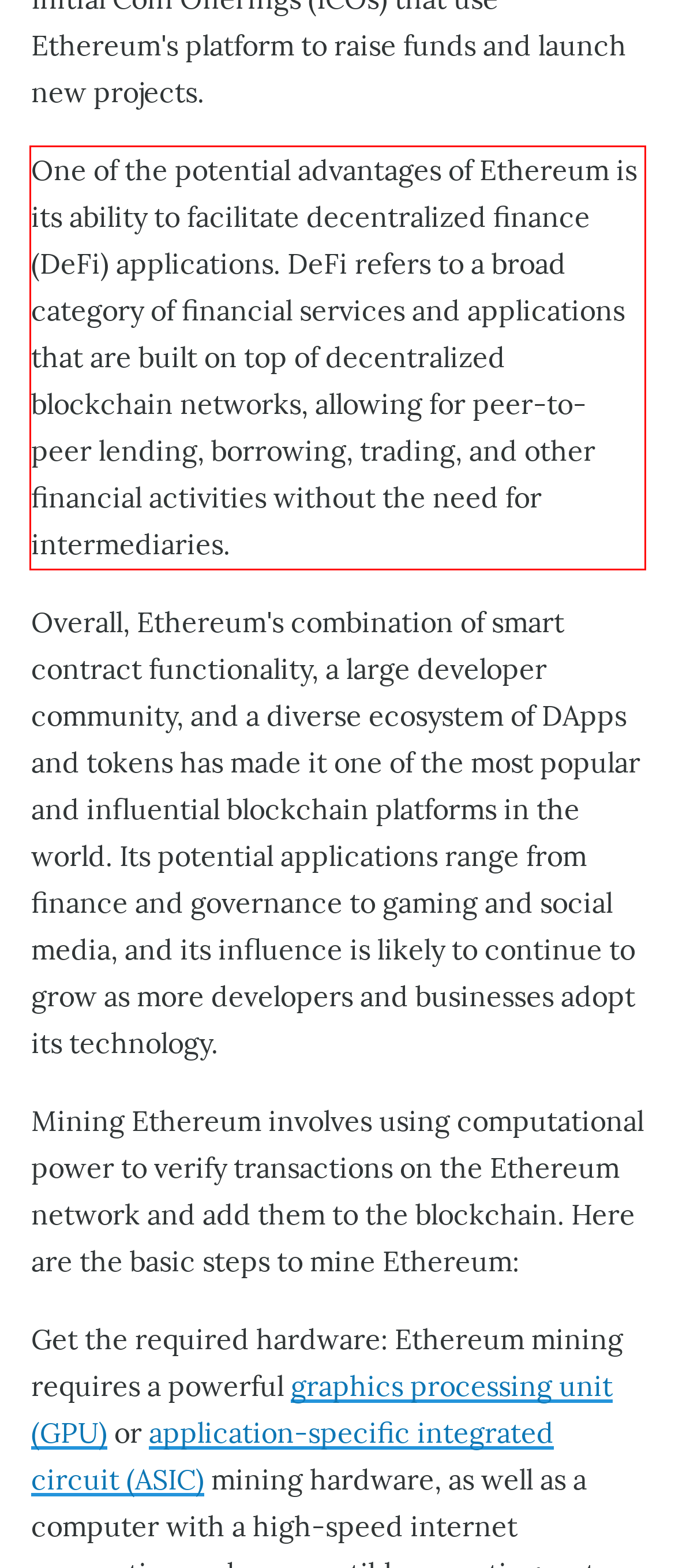Look at the provided screenshot of the webpage and perform OCR on the text within the red bounding box.

One of the potential advantages of Ethereum is its ability to facilitate decentralized finance (DeFi) applications. DeFi refers to a broad category of financial services and applications that are built on top of decentralized blockchain networks, allowing for peer-to-peer lending, borrowing, trading, and other financial activities without the need for intermediaries.